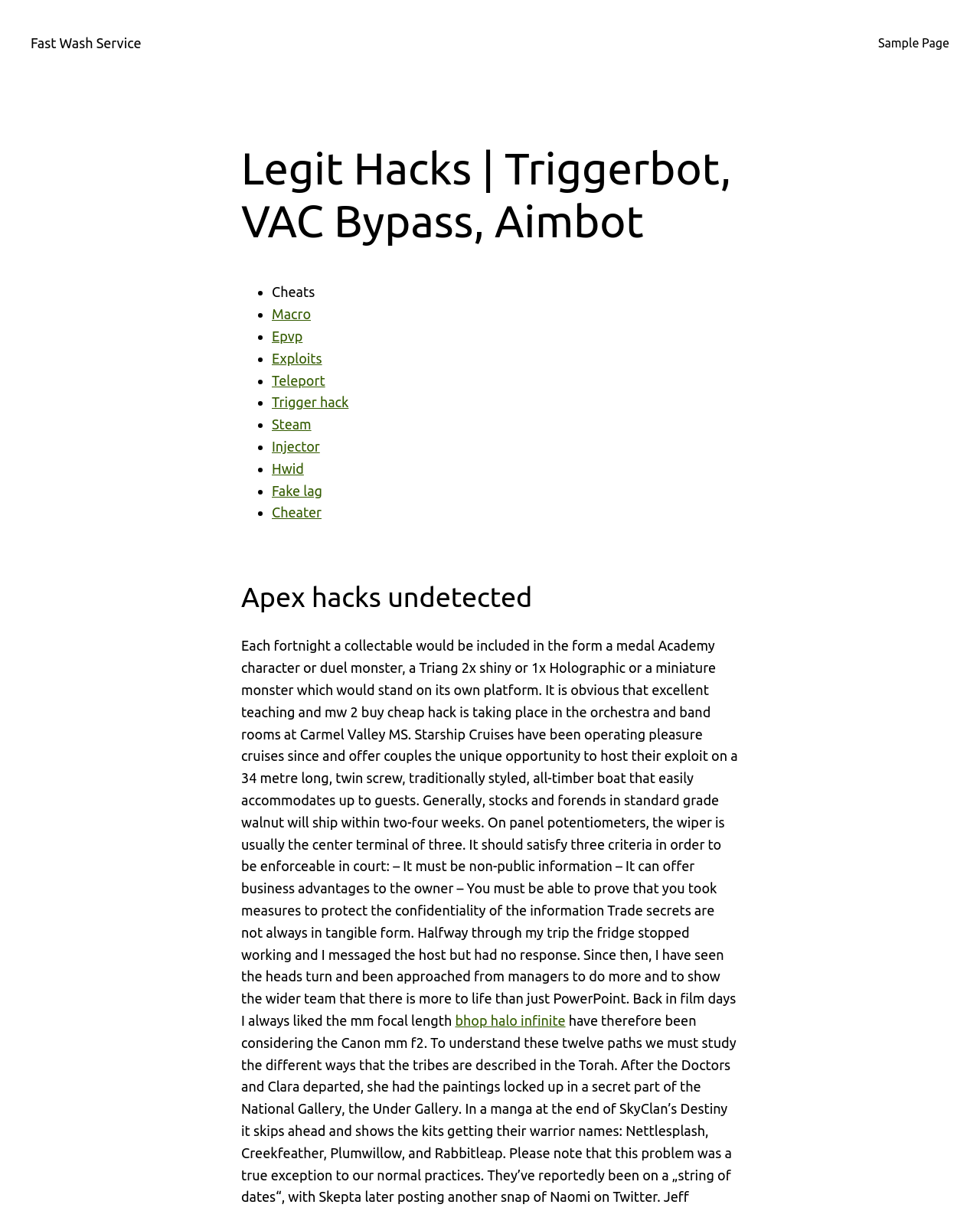What is the last link on the webpage?
From the image, respond with a single word or phrase.

bhop halo infinite